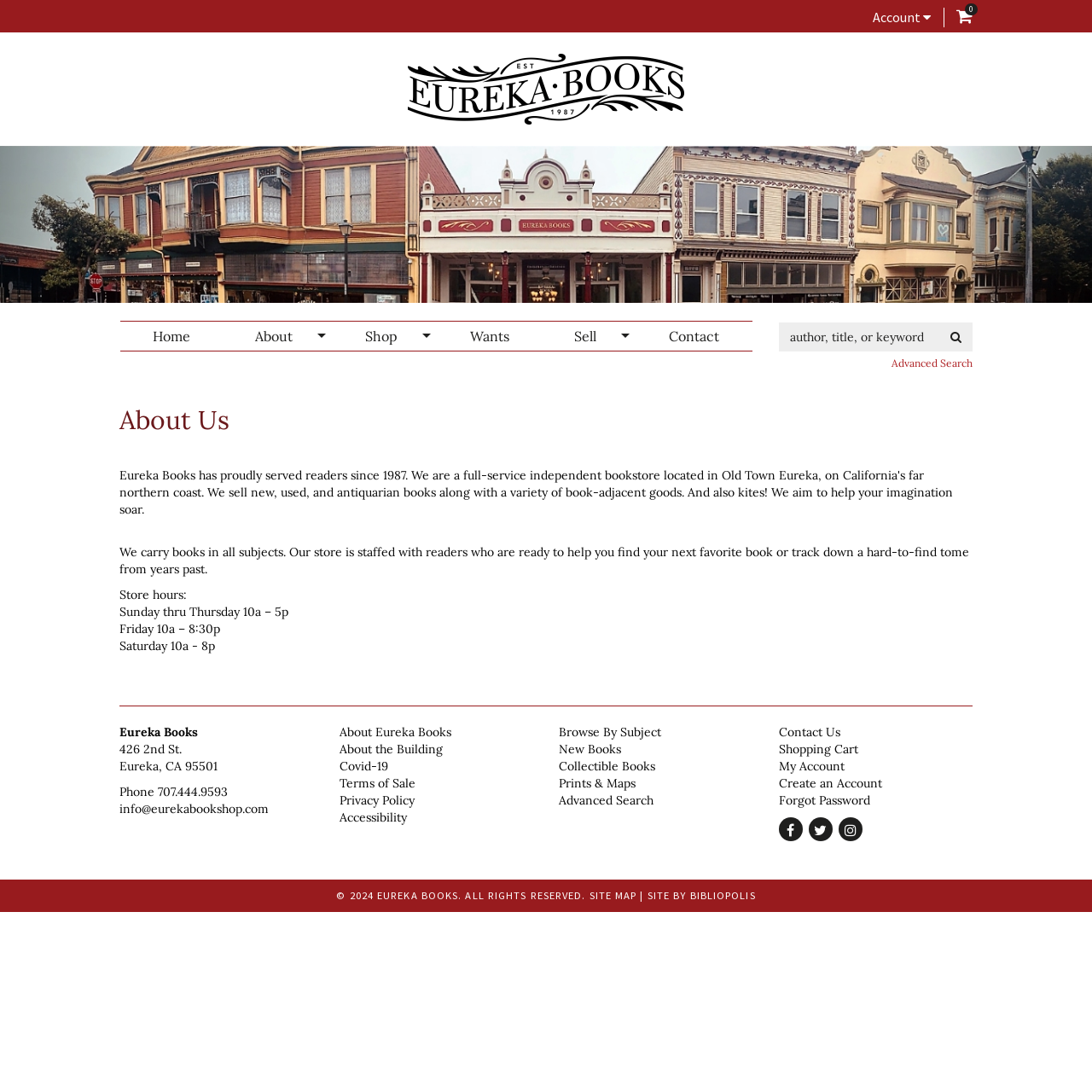Answer the question using only one word or a concise phrase: What are the store hours on Sundays?

10a - 5p